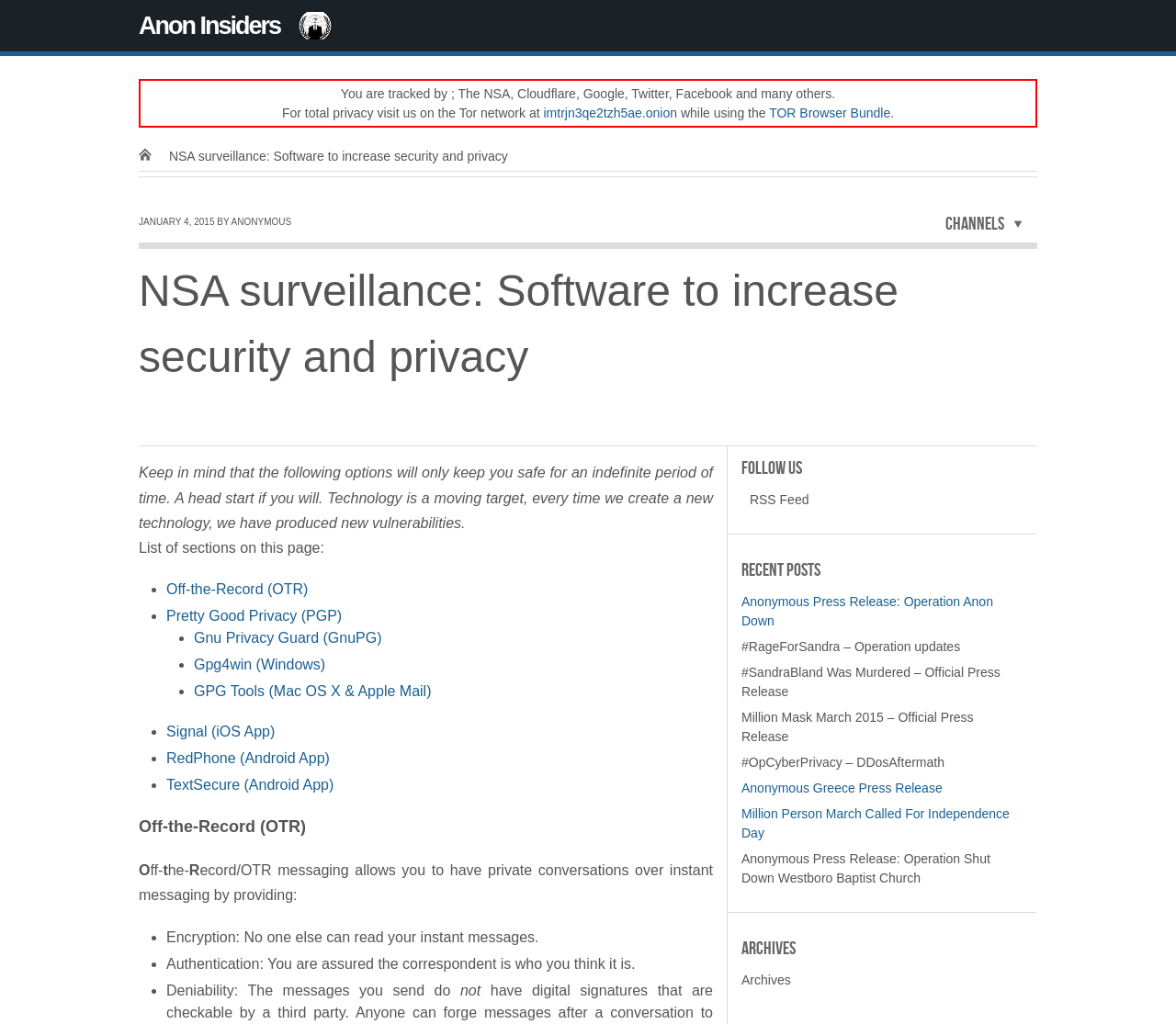Please find and generate the text of the main header of the webpage.

NSA surveillance: Software to increase security and privacy